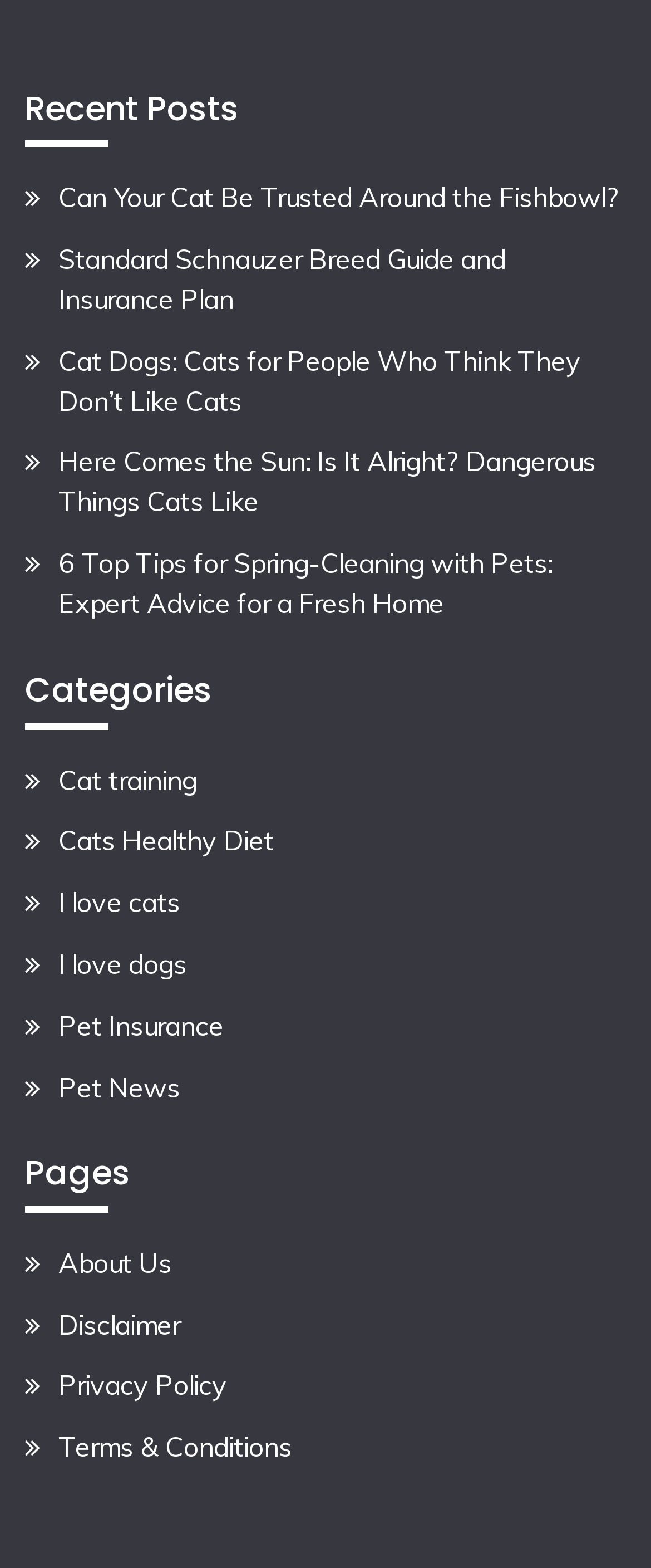Locate the bounding box of the user interface element based on this description: "Pet Insurance".

[0.09, 0.643, 0.344, 0.664]